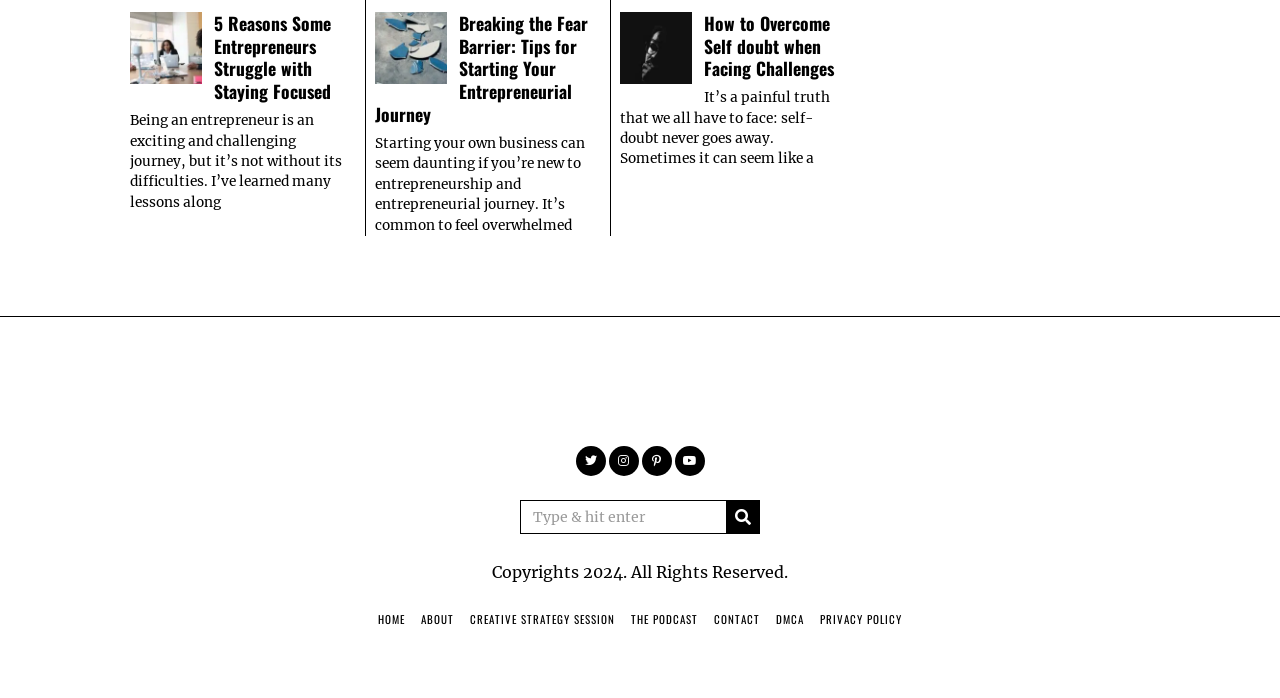What is the copyright year mentioned in the footer?
Look at the screenshot and respond with one word or a short phrase.

2024